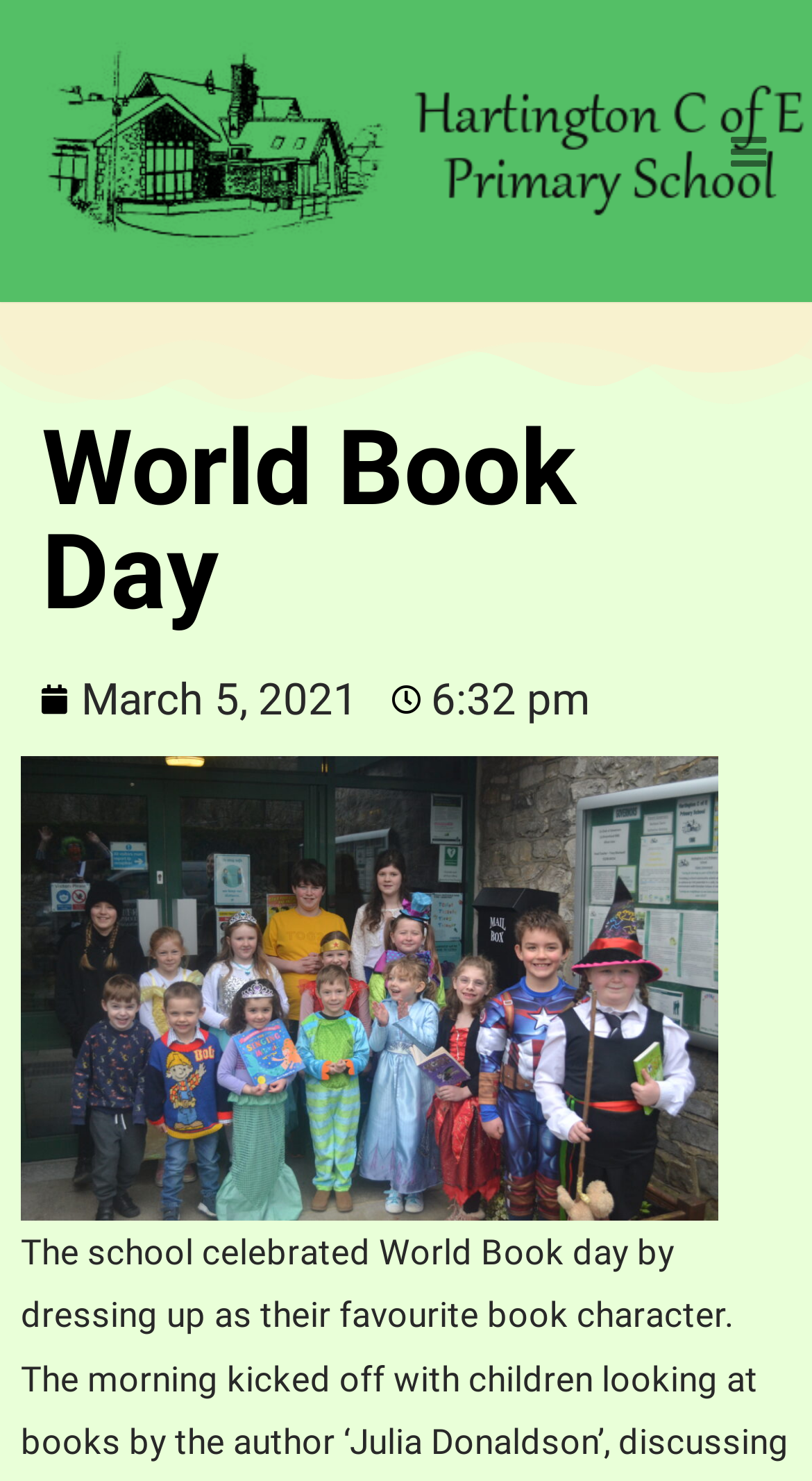Provide the bounding box coordinates for the UI element that is described by this text: "March 5, 2021". The coordinates should be in the form of four float numbers between 0 and 1: [left, top, right, bottom].

[0.051, 0.45, 0.441, 0.495]